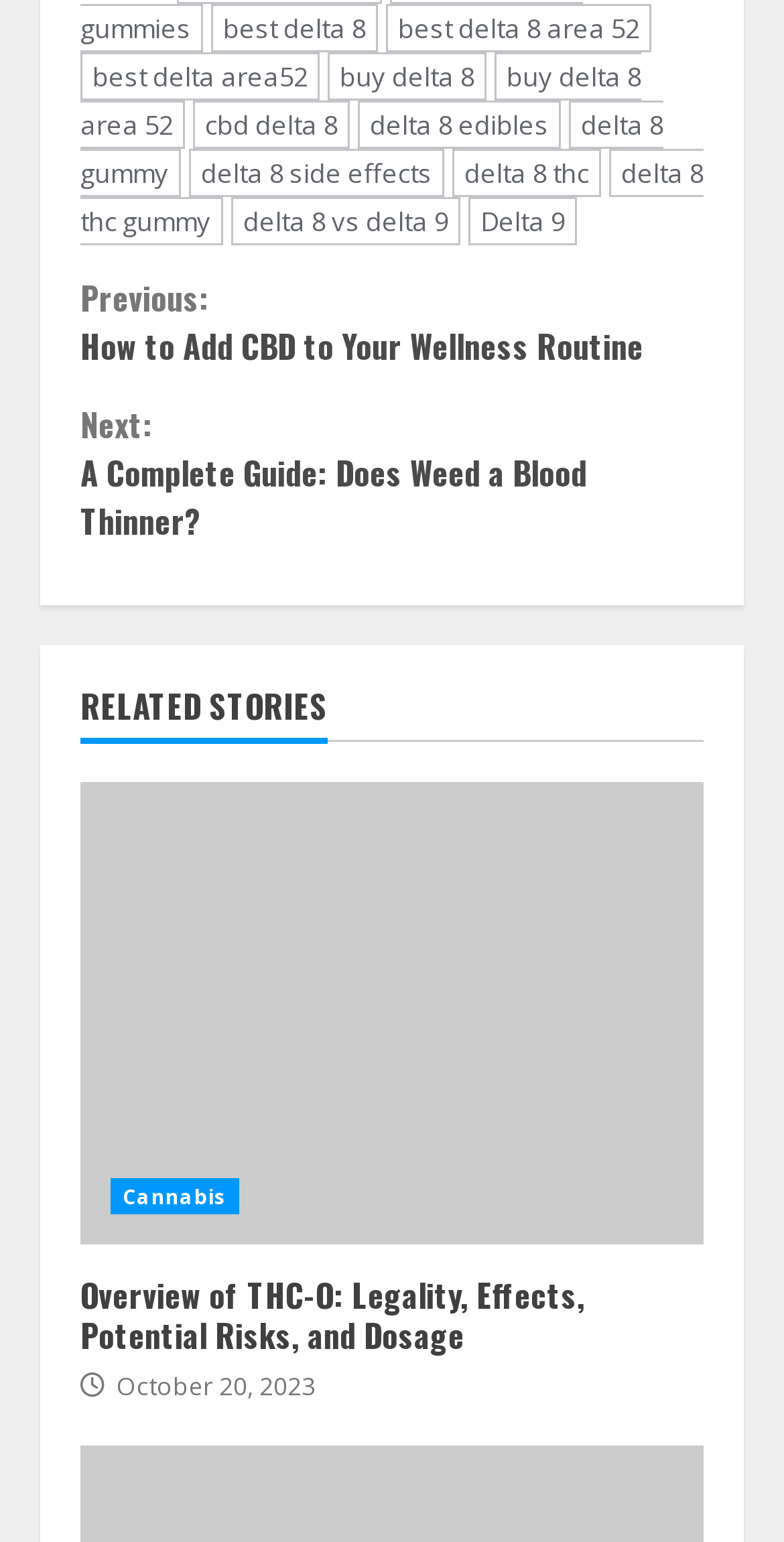Respond with a single word or phrase for the following question: 
When was the article published?

October 20, 2023